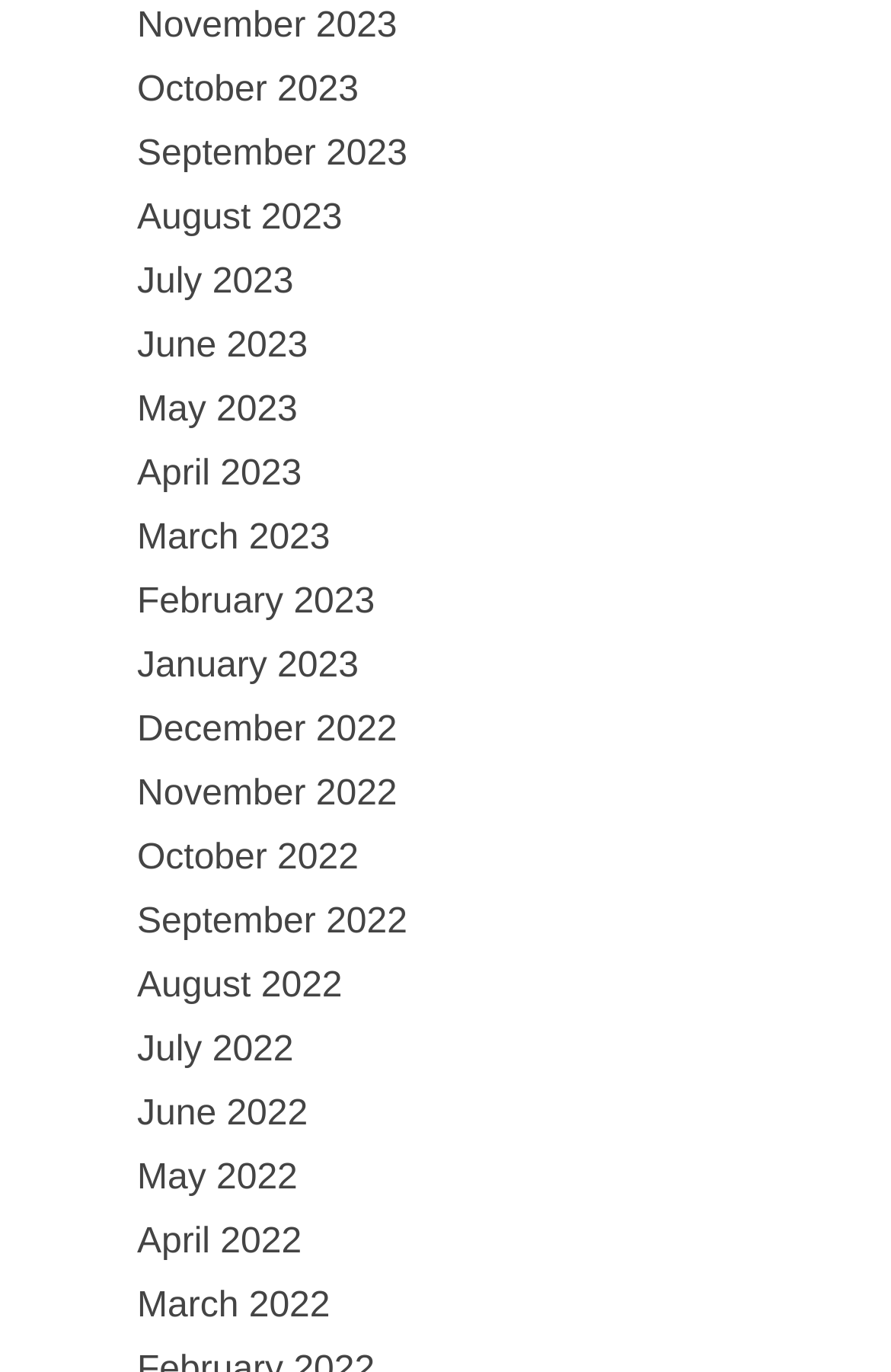Use a single word or phrase to answer this question: 
How many months are listed in 2022?

12